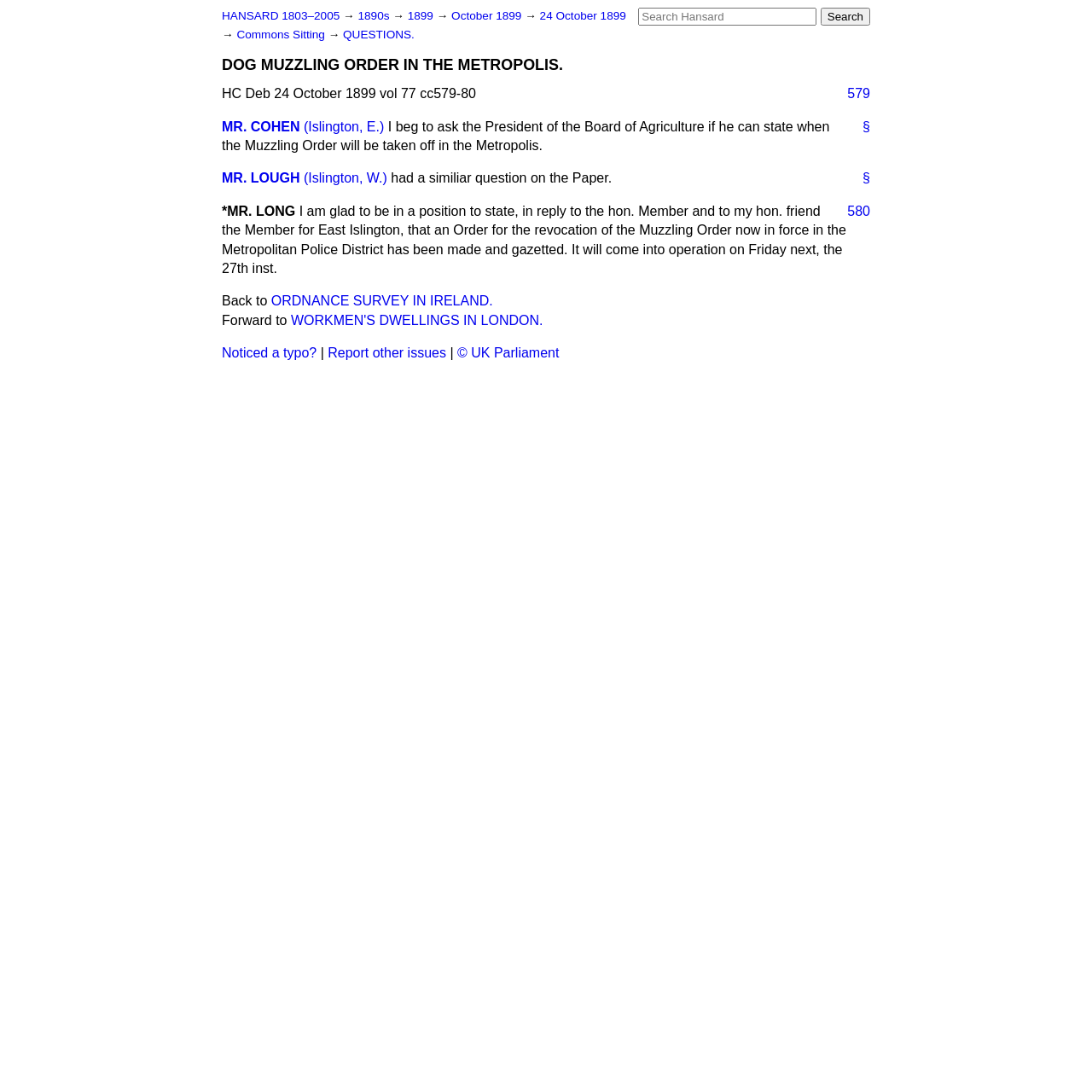What is the link text next to '→'?
Give a single word or phrase answer based on the content of the image.

1899